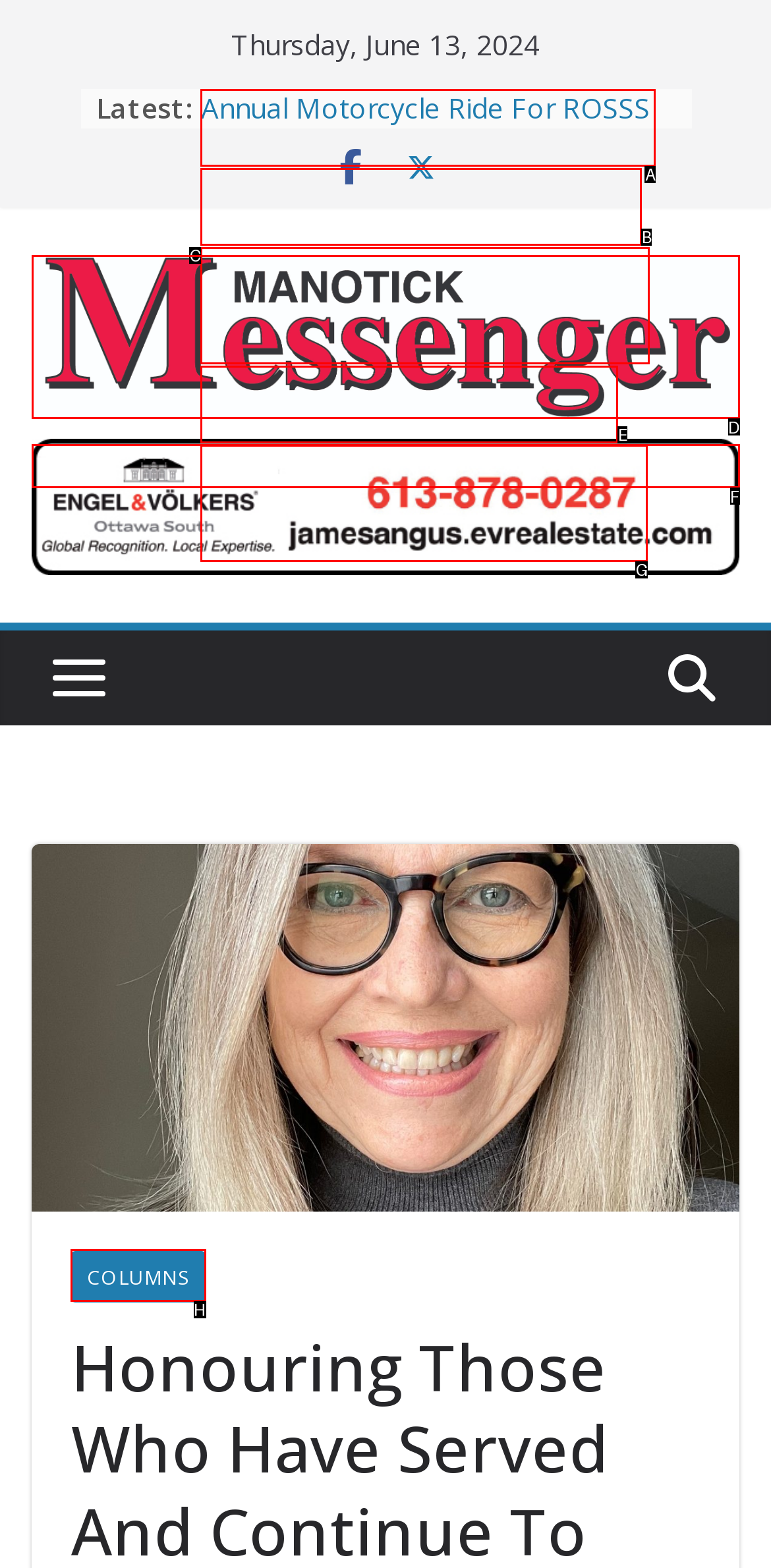Point out the HTML element I should click to achieve the following: View the COLUMNS section Reply with the letter of the selected element.

H